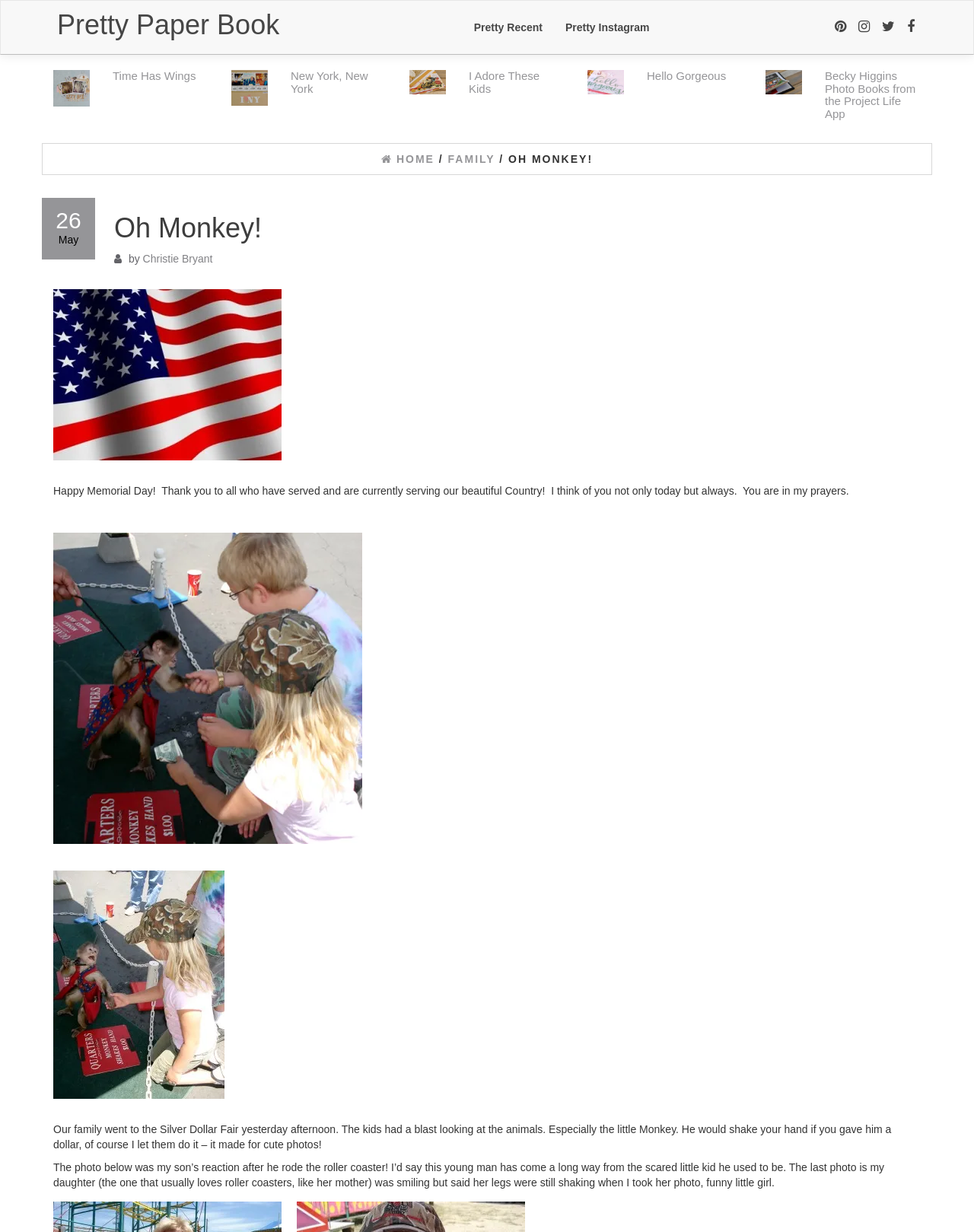Pinpoint the bounding box coordinates of the element to be clicked to execute the instruction: "Go to the 'Hello Gorgeous!' page".

[0.603, 0.057, 0.641, 0.076]